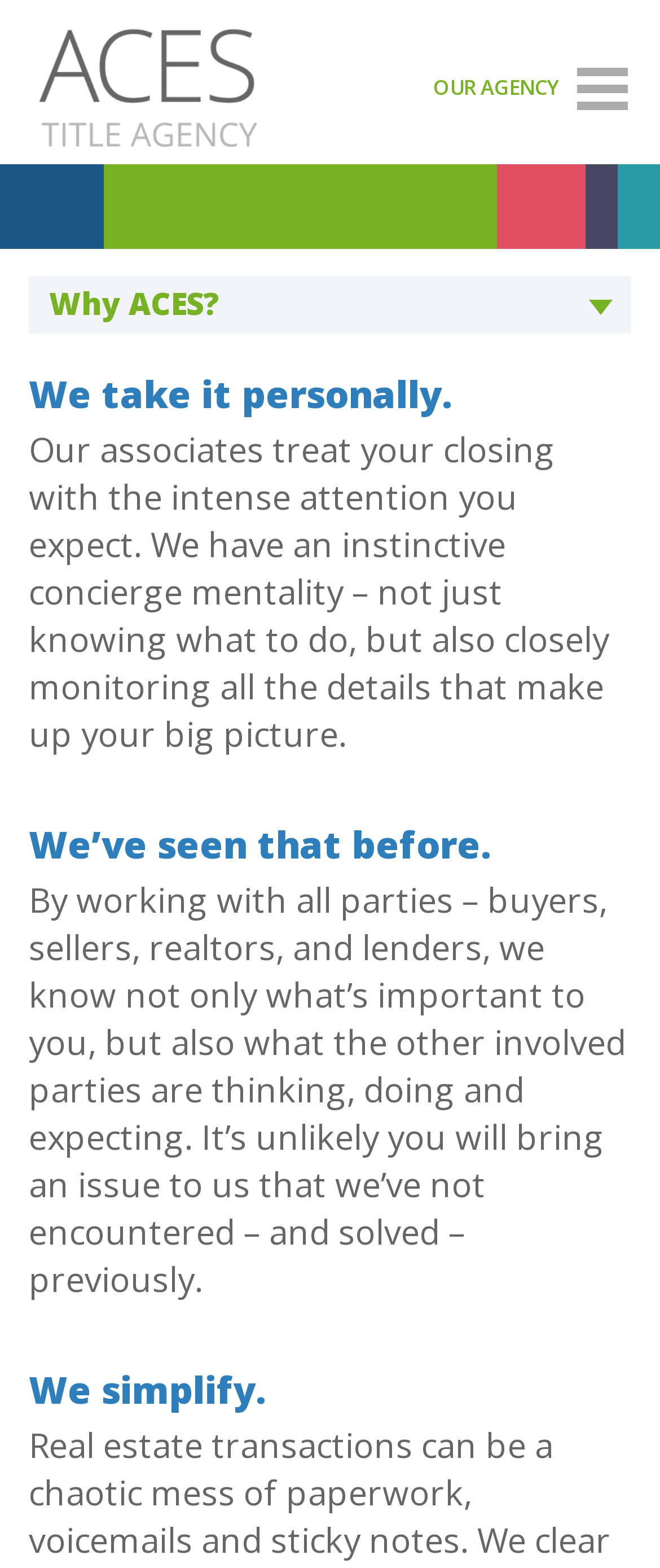For the element described, predict the bounding box coordinates as (top-left x, top-left y, bottom-right x, bottom-right y). All values should be between 0 and 1. Element description: Why ACES?

[0.044, 0.176, 0.956, 0.213]